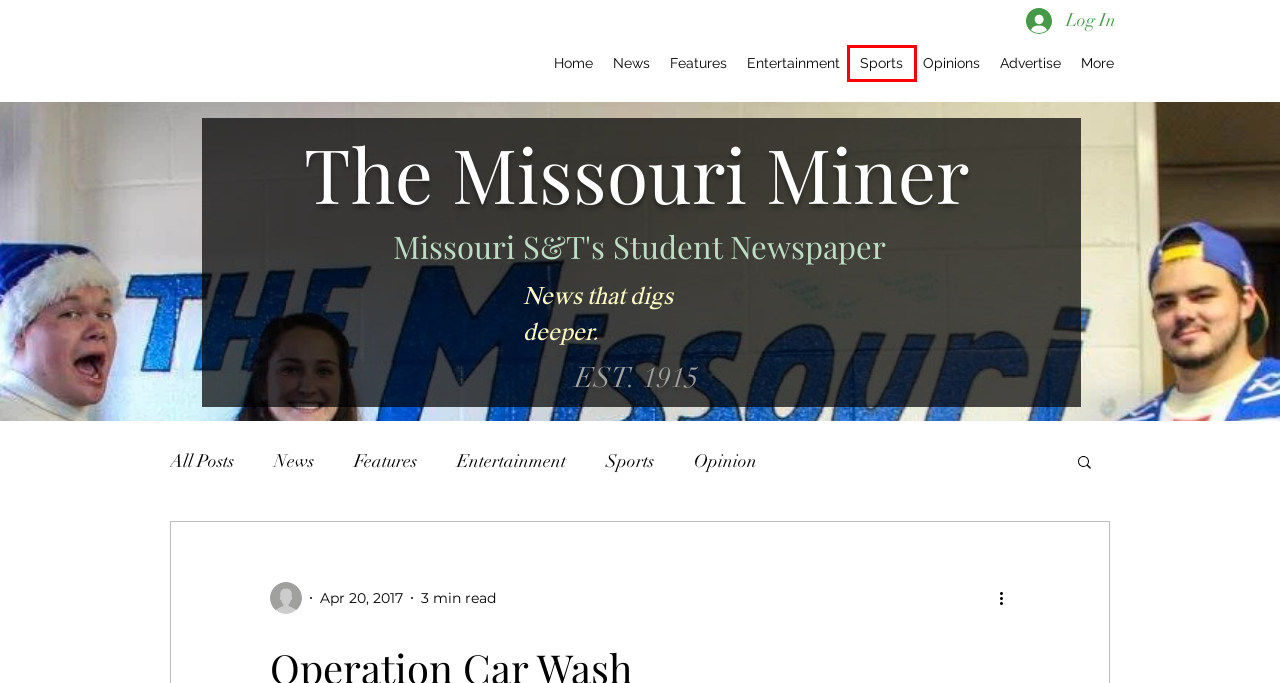Take a look at the provided webpage screenshot featuring a red bounding box around an element. Select the most appropriate webpage description for the page that loads after clicking on the element inside the red bounding box. Here are the candidates:
A. Features | The Missouri Miner N
B. Sports | The Missouri Miner N
C. News
D. Features
E. Opinion
F. Opinions | The Missouri Miner N
G. News | The Missouri Miner N
H. Home | The Missouri Miner News

B